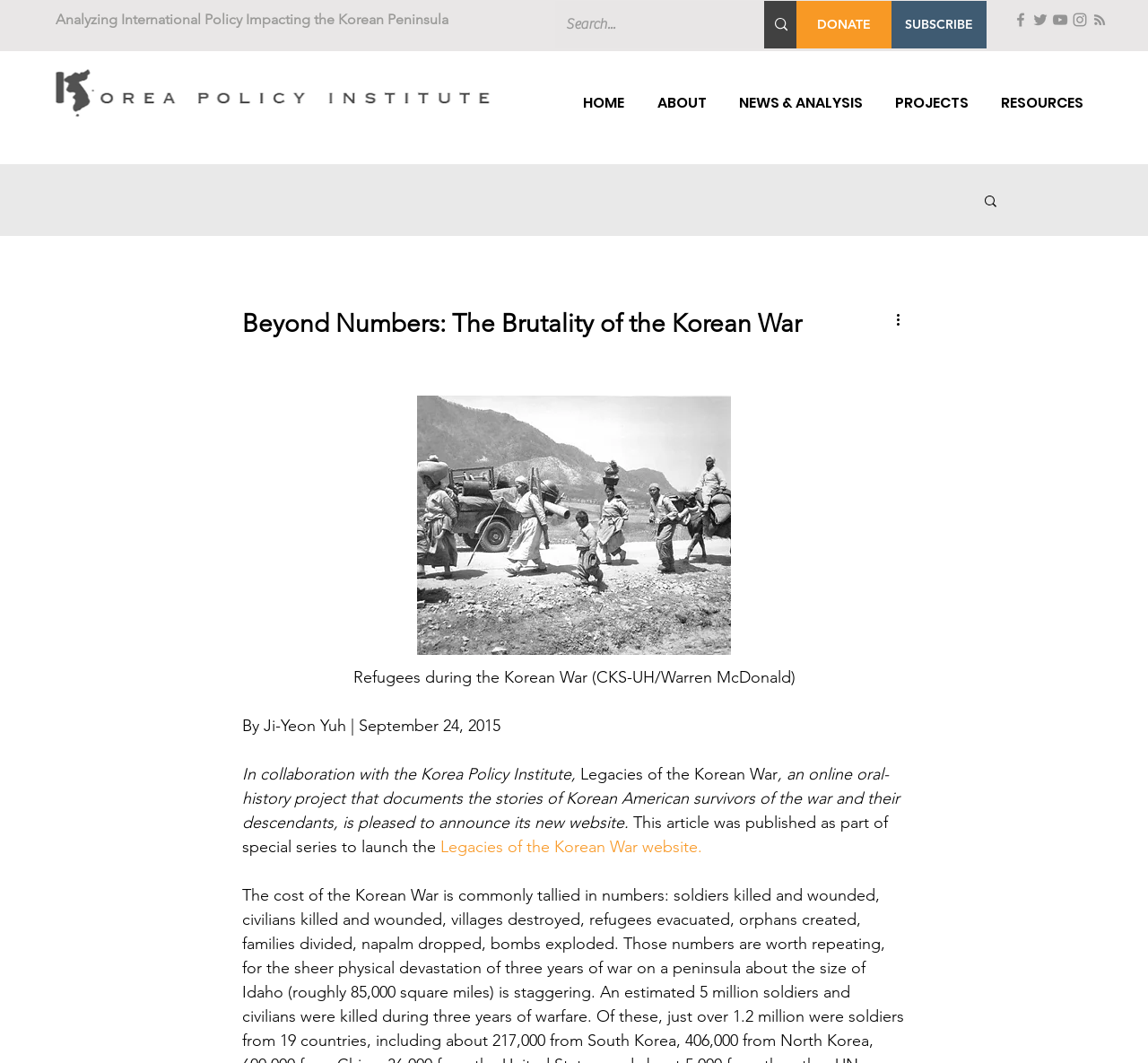Answer the question using only a single word or phrase: 
What is the name of the war being discussed?

Korean War